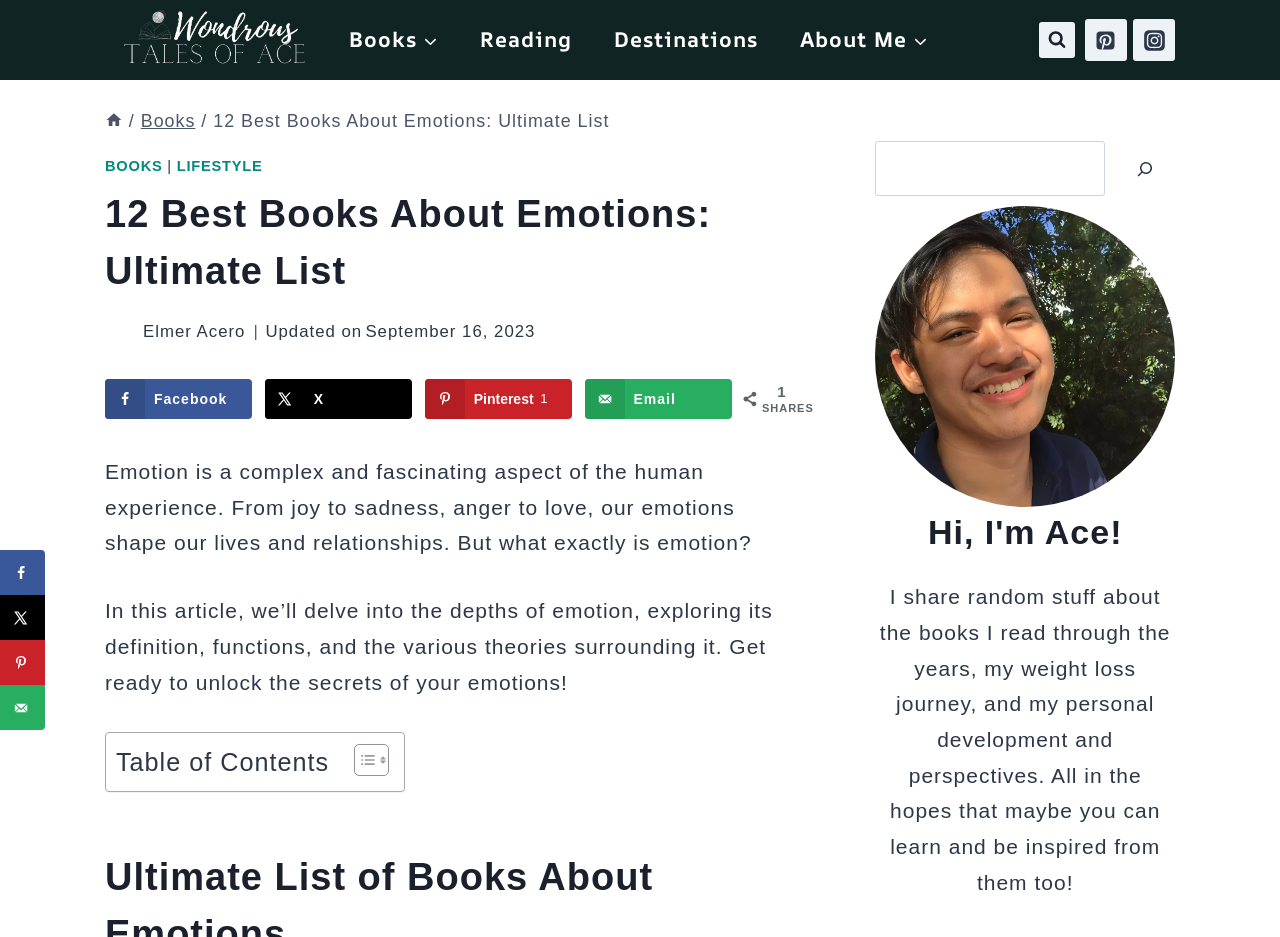Find the bounding box coordinates of the clickable region needed to perform the following instruction: "Share the article on Facebook". The coordinates should be provided as four float numbers between 0 and 1, i.e., [left, top, right, bottom].

[0.082, 0.404, 0.197, 0.447]